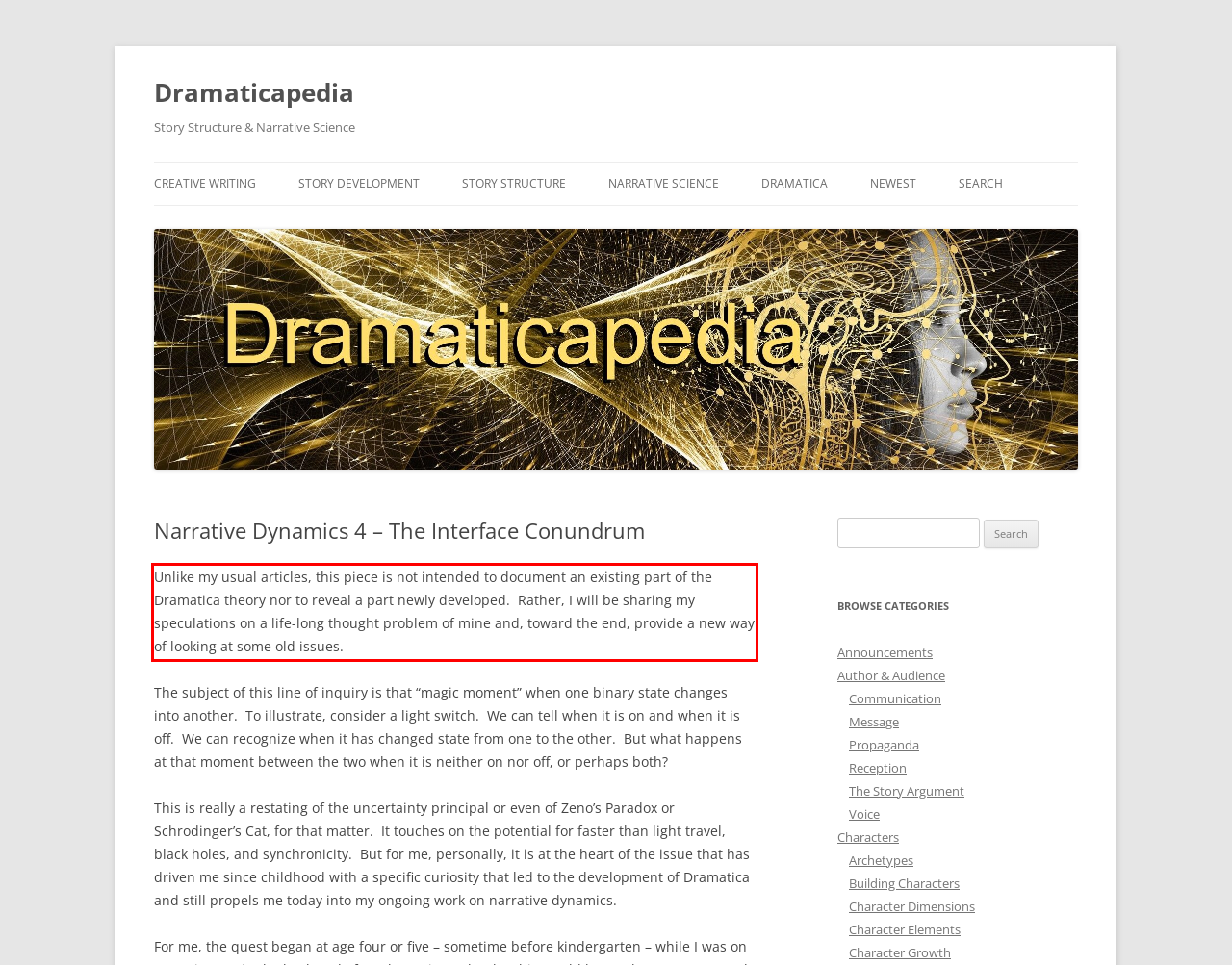Using the provided screenshot, read and generate the text content within the red-bordered area.

Unlike my usual articles, this piece is not intended to document an existing part of the Dramatica theory nor to reveal a part newly developed. Rather, I will be sharing my speculations on a life-long thought problem of mine and, toward the end, provide a new way of looking at some old issues.